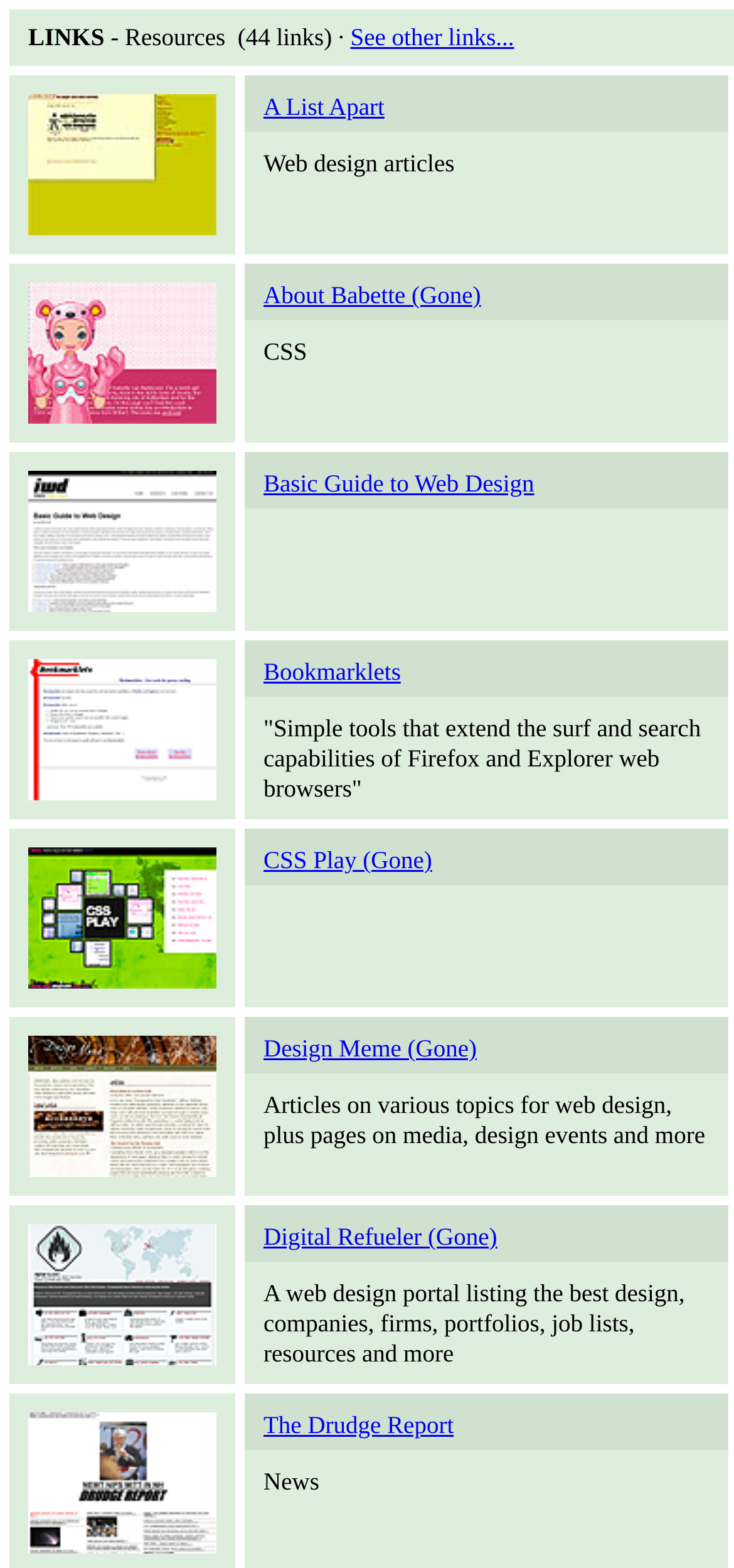Please identify the bounding box coordinates of the element's region that needs to be clicked to fulfill the following instruction: "View The Drudge Report". The bounding box coordinates should consist of four float numbers between 0 and 1, i.e., [left, top, right, bottom].

[0.038, 0.976, 0.295, 0.994]